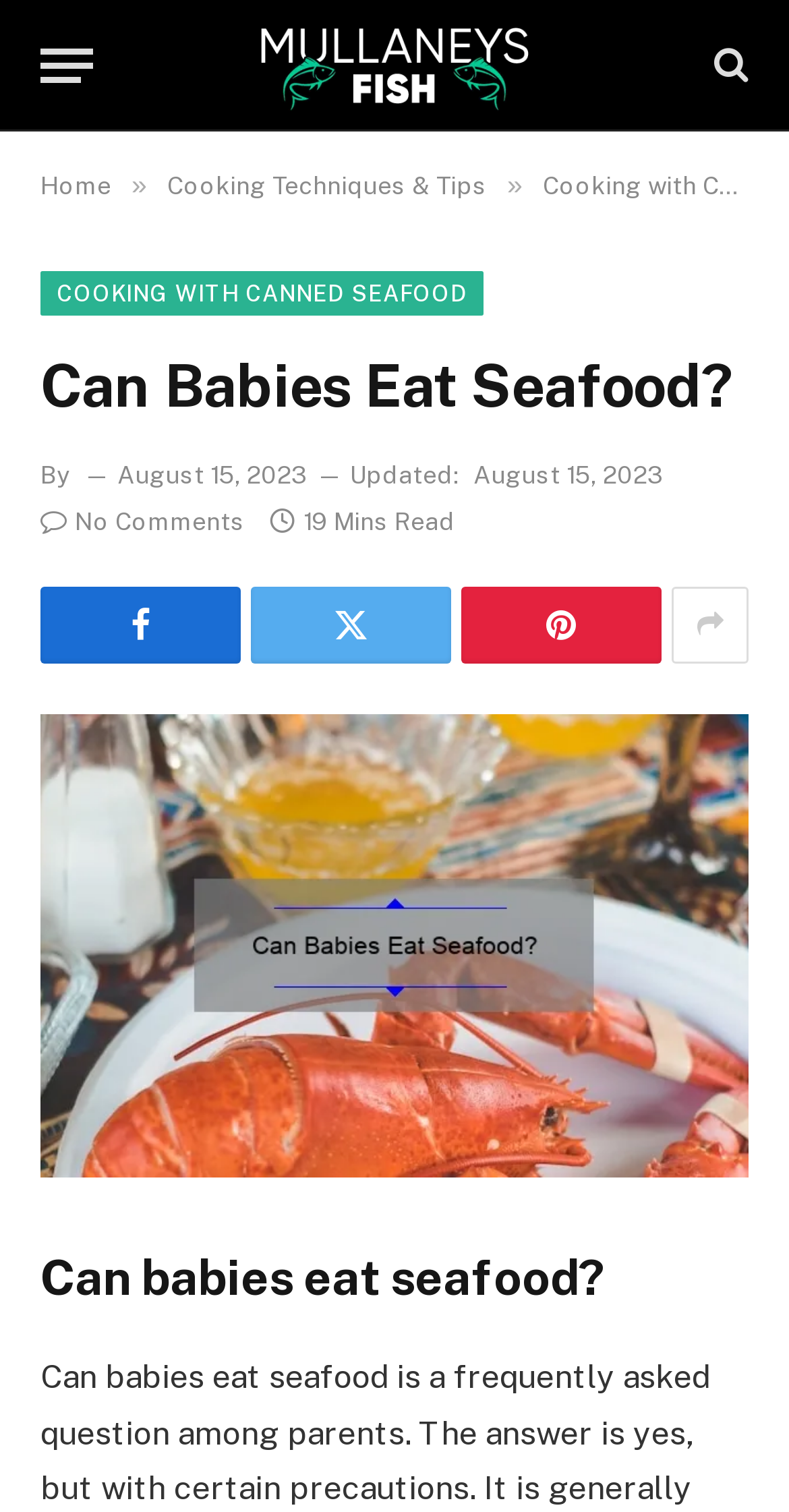Find the bounding box coordinates of the element you need to click on to perform this action: 'Explore 'Cooking Techniques & Tips''. The coordinates should be represented by four float values between 0 and 1, in the format [left, top, right, bottom].

[0.212, 0.114, 0.617, 0.132]